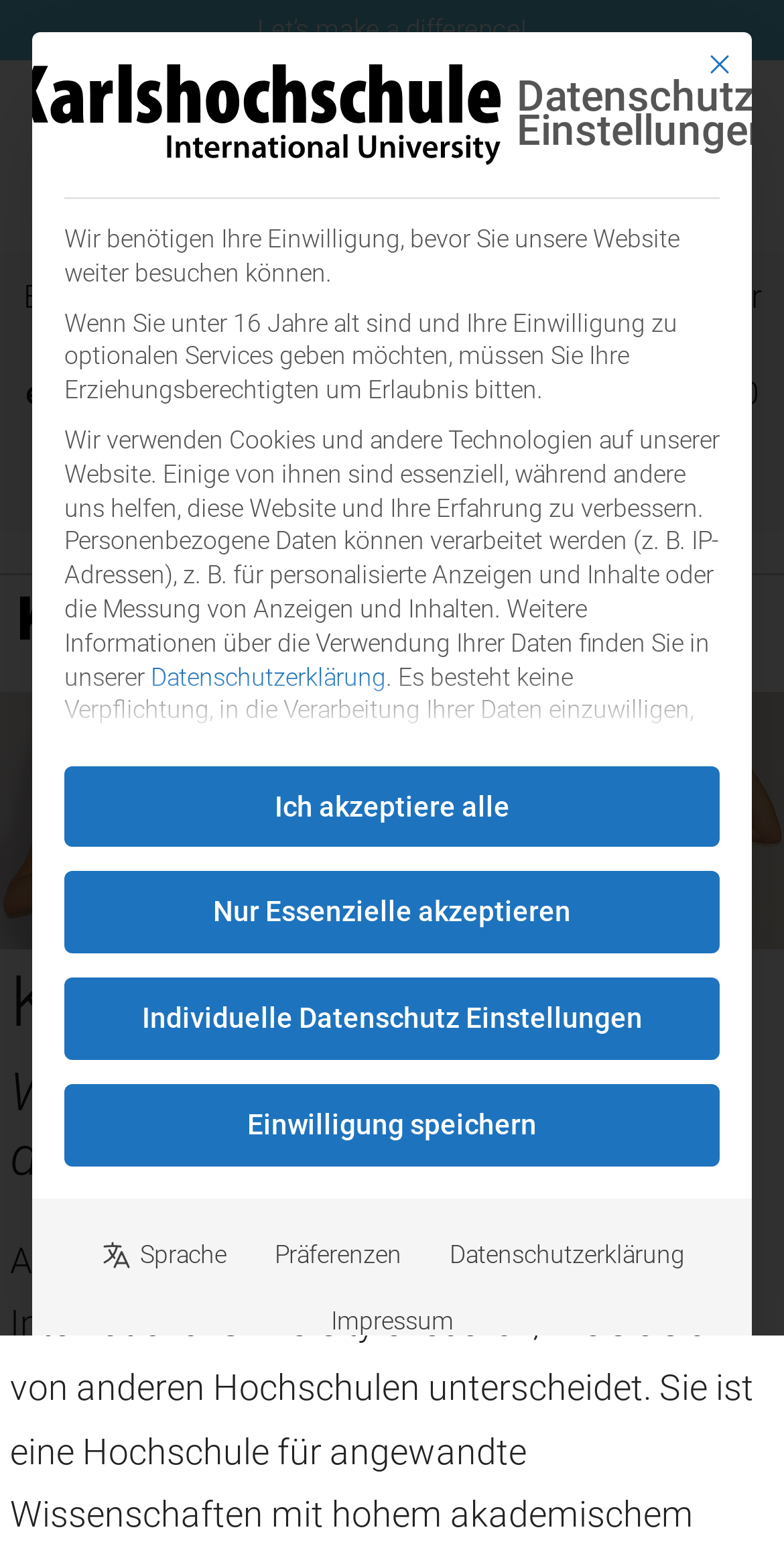Provide a one-word or short-phrase answer to the question:
What is the language of the website?

German